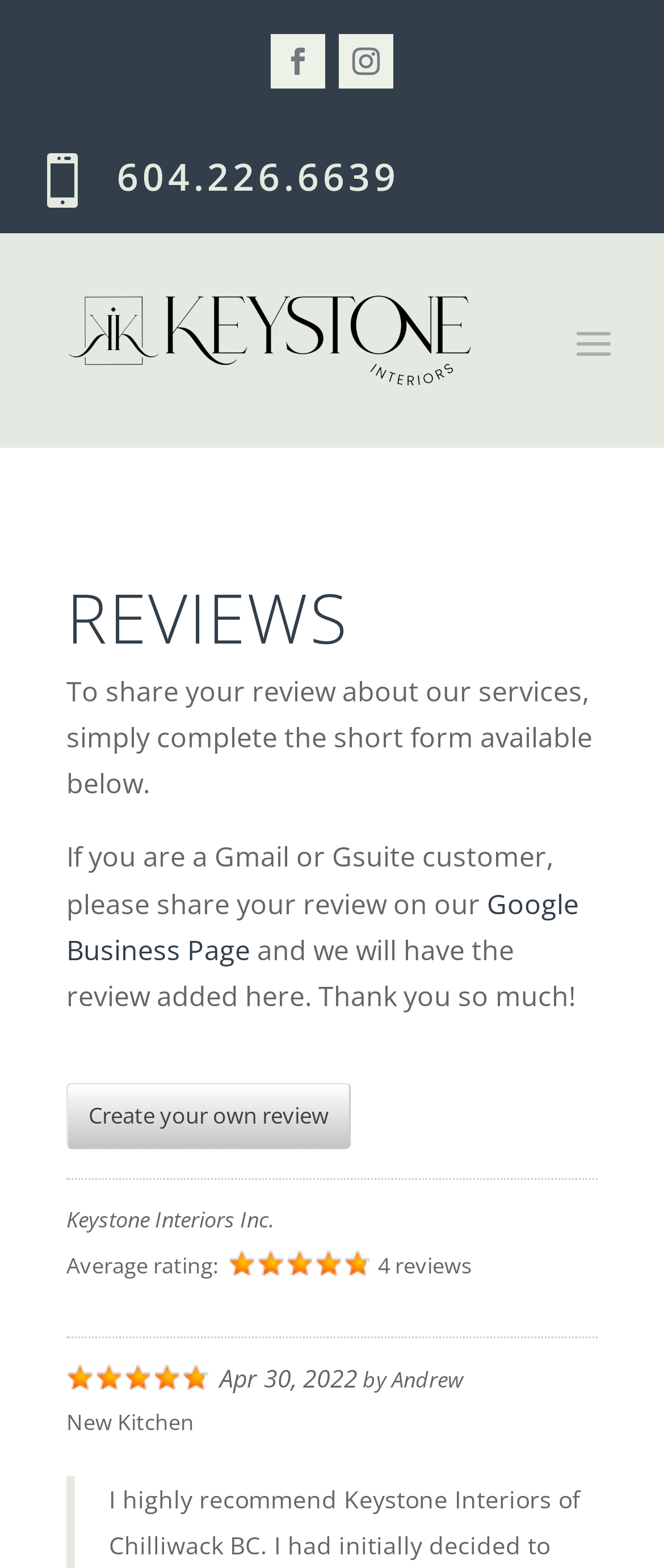Please answer the following question using a single word or phrase: 
How many reviews are there?

4 reviews